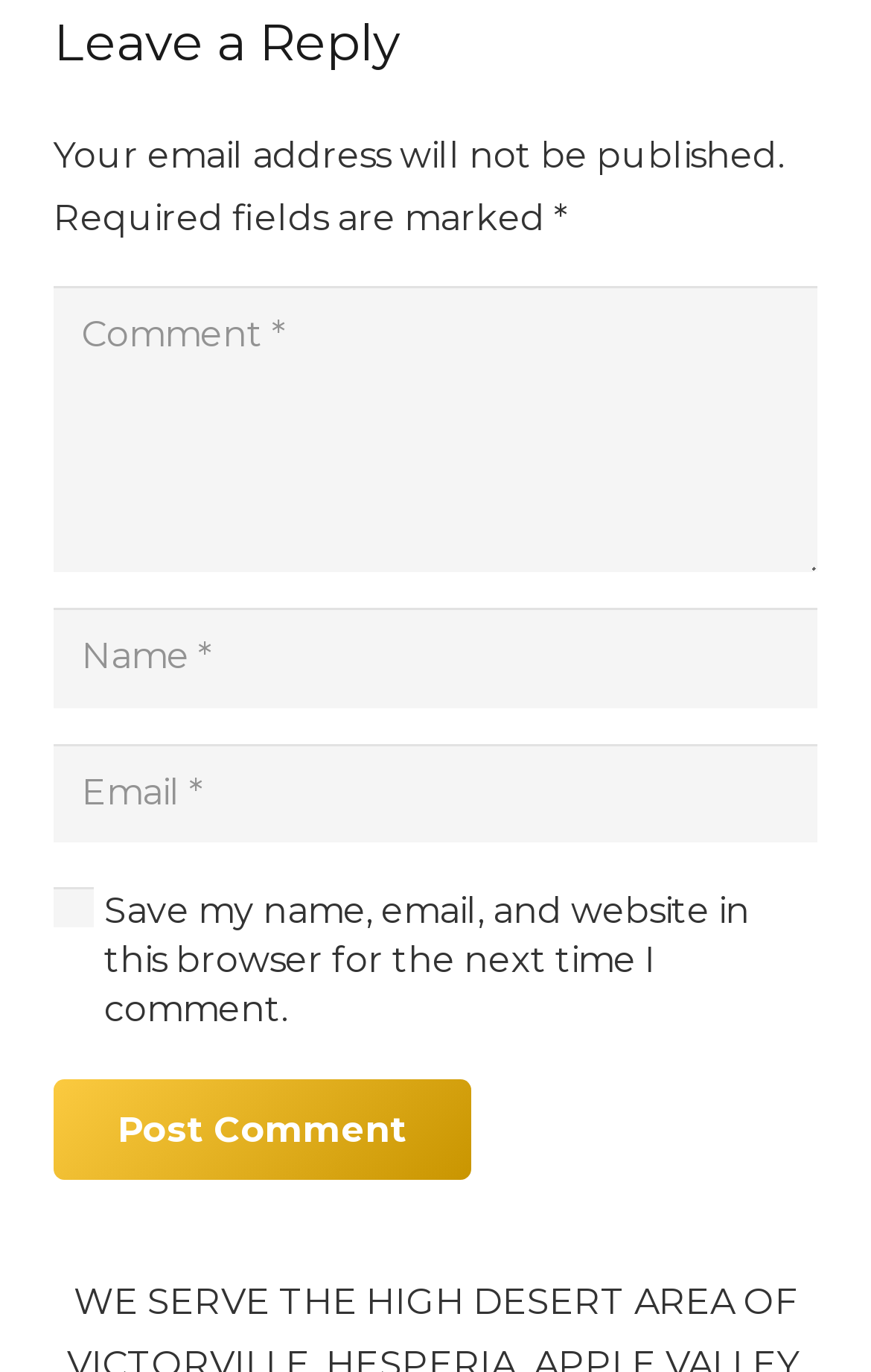What is the warning message below the 'Email' text box?
Answer the question with a single word or phrase by looking at the picture.

Enter a valid email address